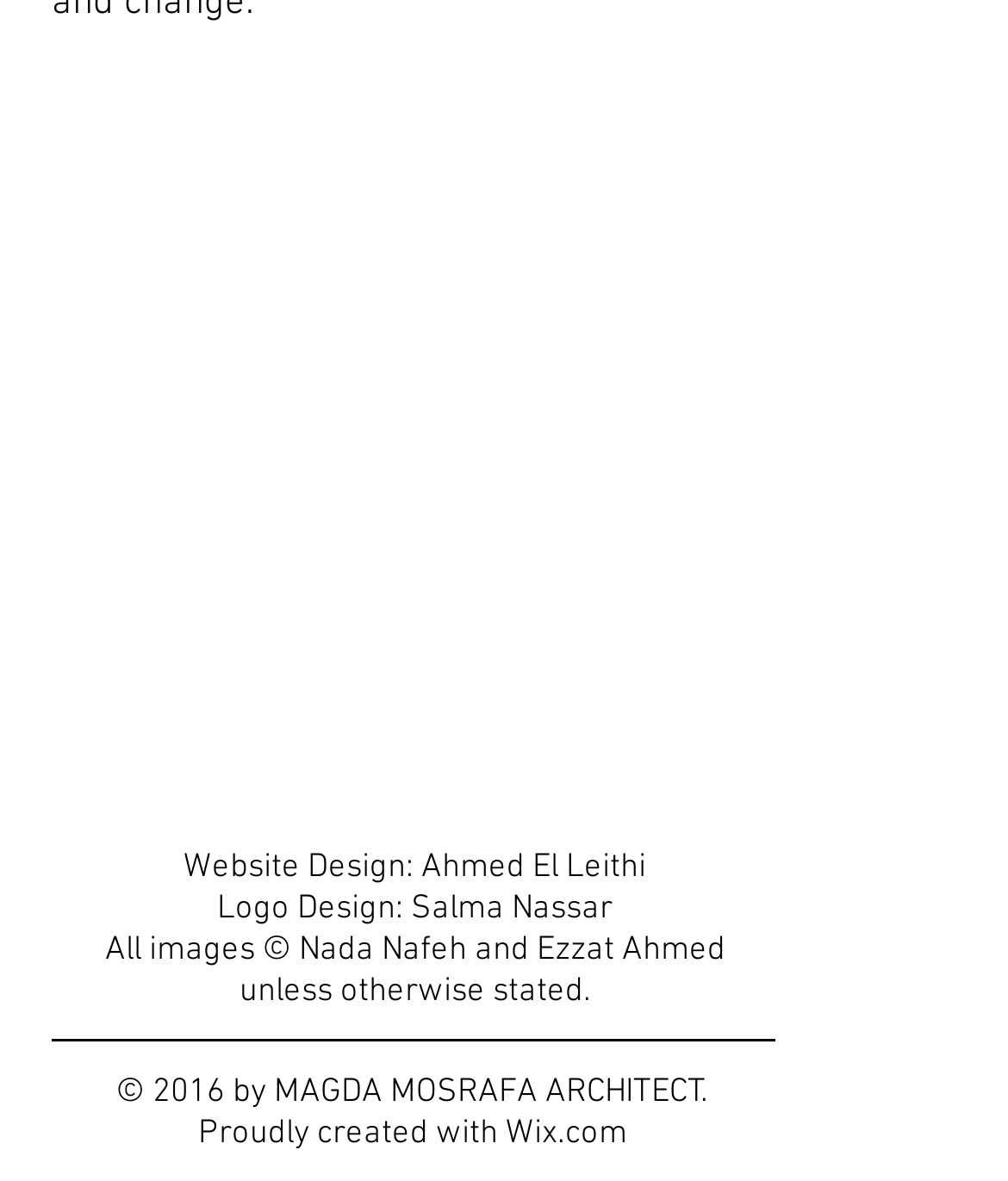Who designed the logo?
Using the visual information, answer the question in a single word or phrase.

Salma Nassar